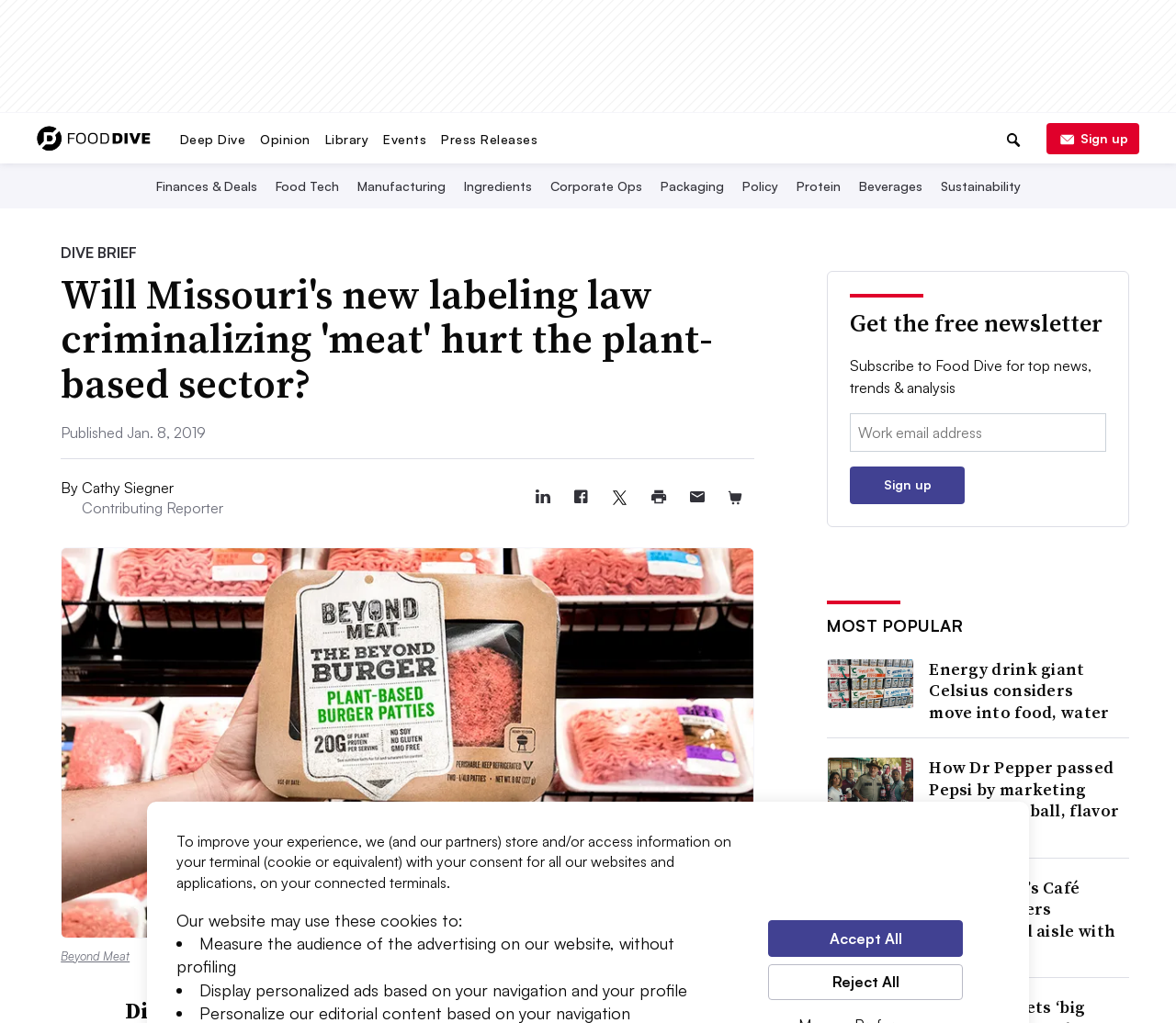What is the topic of the article?
Answer the question with as much detail as possible.

Based on the webpage content, the topic of the article is related to the food industry, specifically about Missouri's new labeling law and its impact on the plant-based sector.